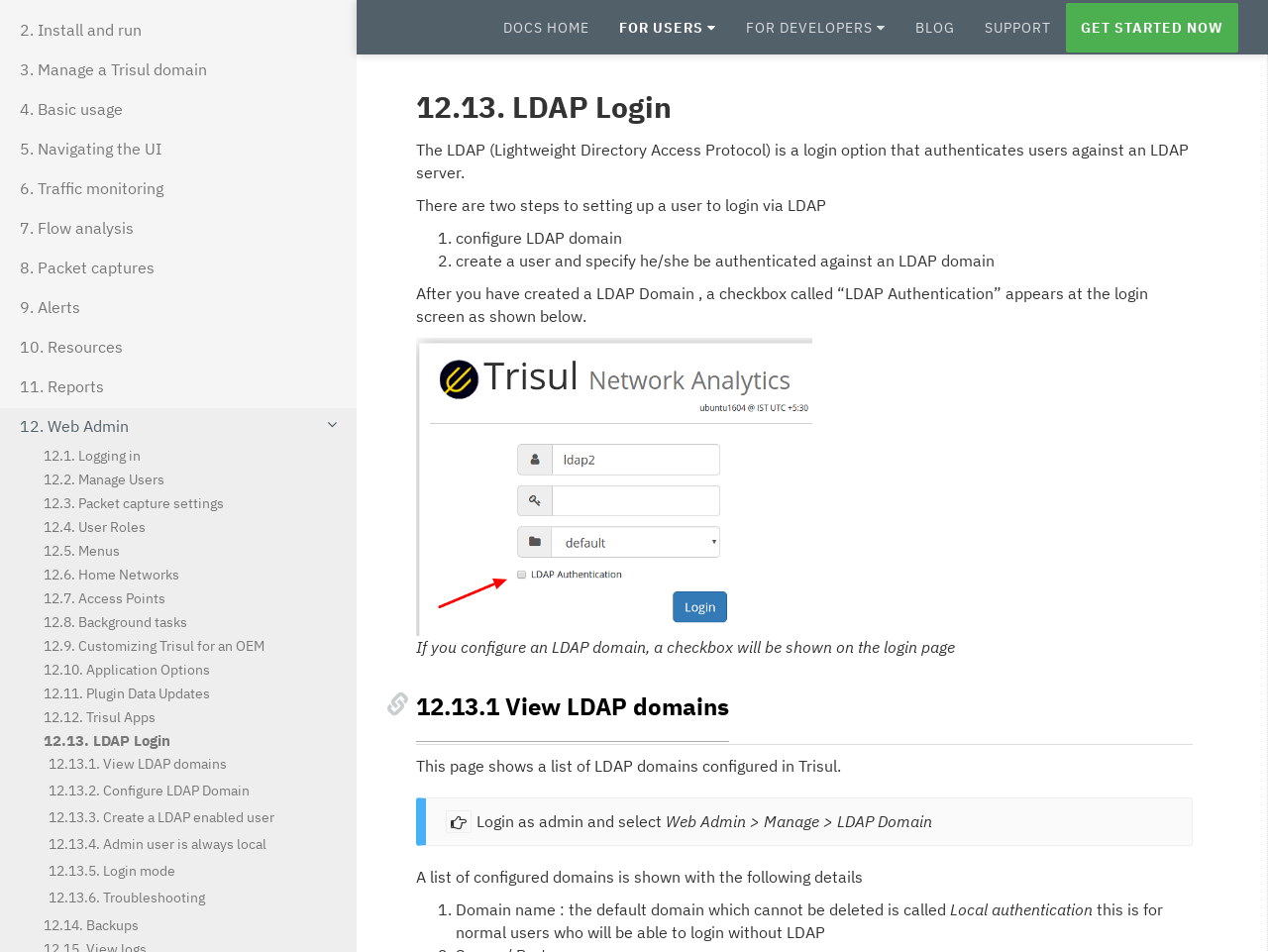How many steps are required to set up a user to login via LDAP?
Using the image as a reference, deliver a detailed and thorough answer to the question.

According to the text, there are two steps to setting up a user to login via LDAP: configure domain and create a user and specify he/she be authenticated against an LDAP domain.